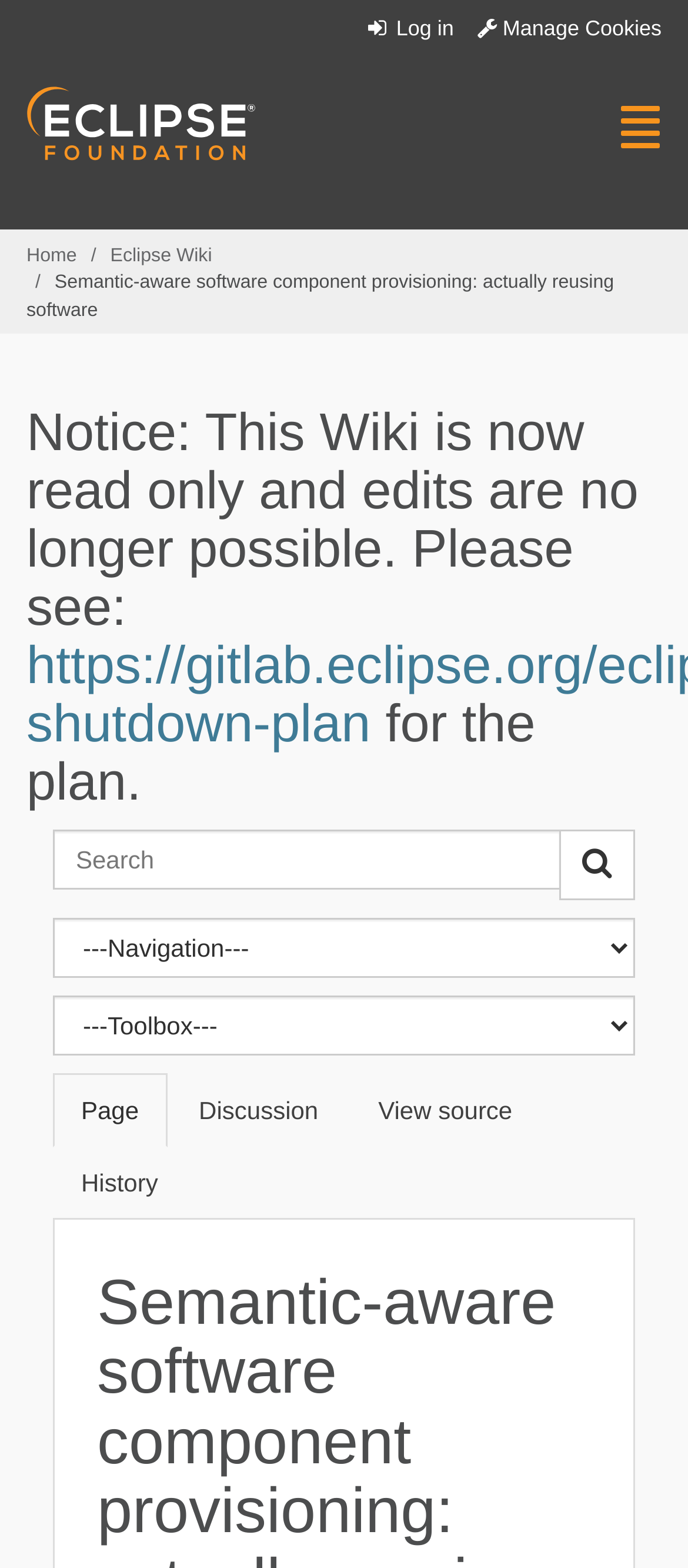Find the bounding box coordinates for the area that should be clicked to accomplish the instruction: "Toggle navigation".

[0.9, 0.055, 1.0, 0.107]